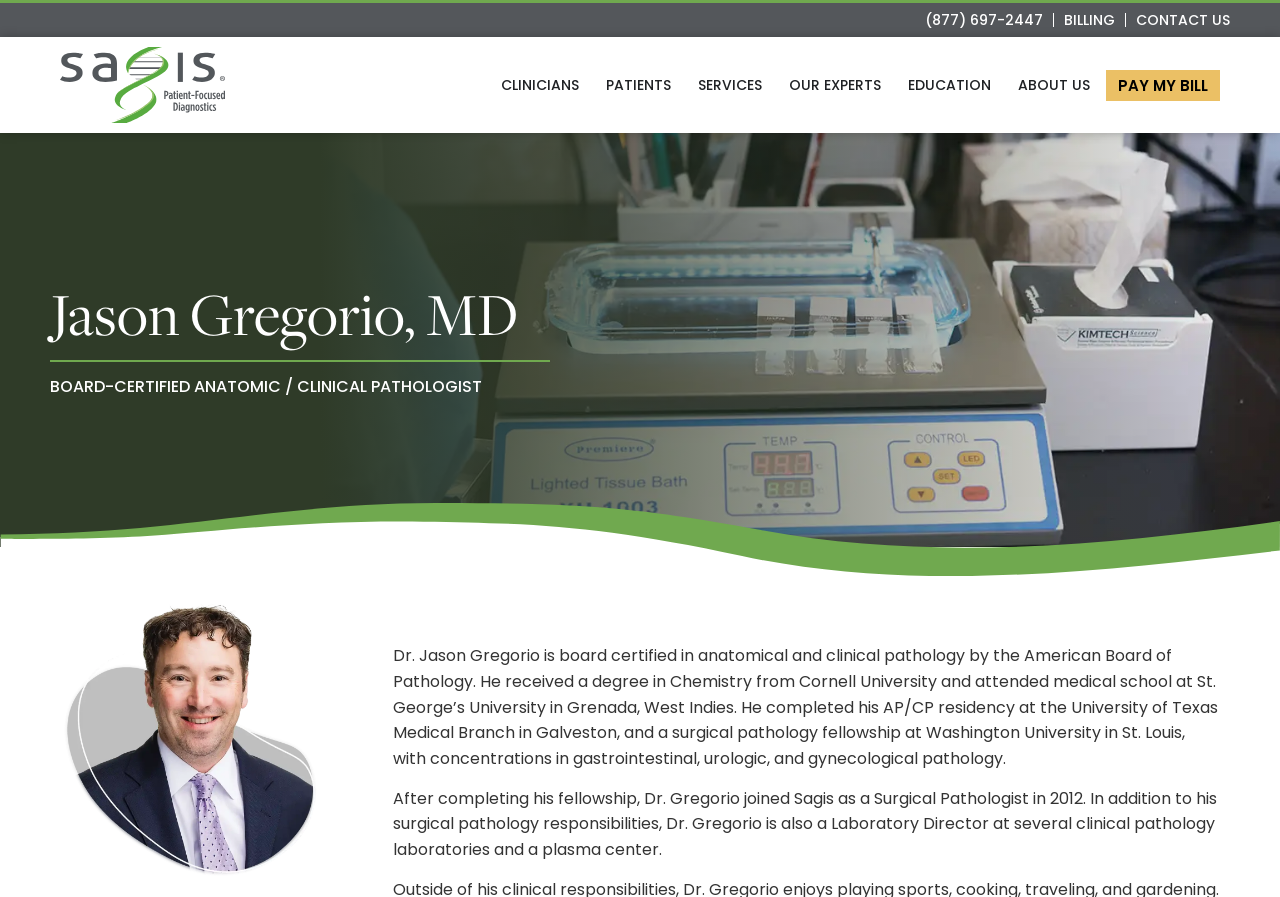Identify the bounding box coordinates for the UI element described as follows: Featured. Use the format (top-left x, top-left y, bottom-right x, bottom-right y) and ensure all values are floating point numbers between 0 and 1.

None